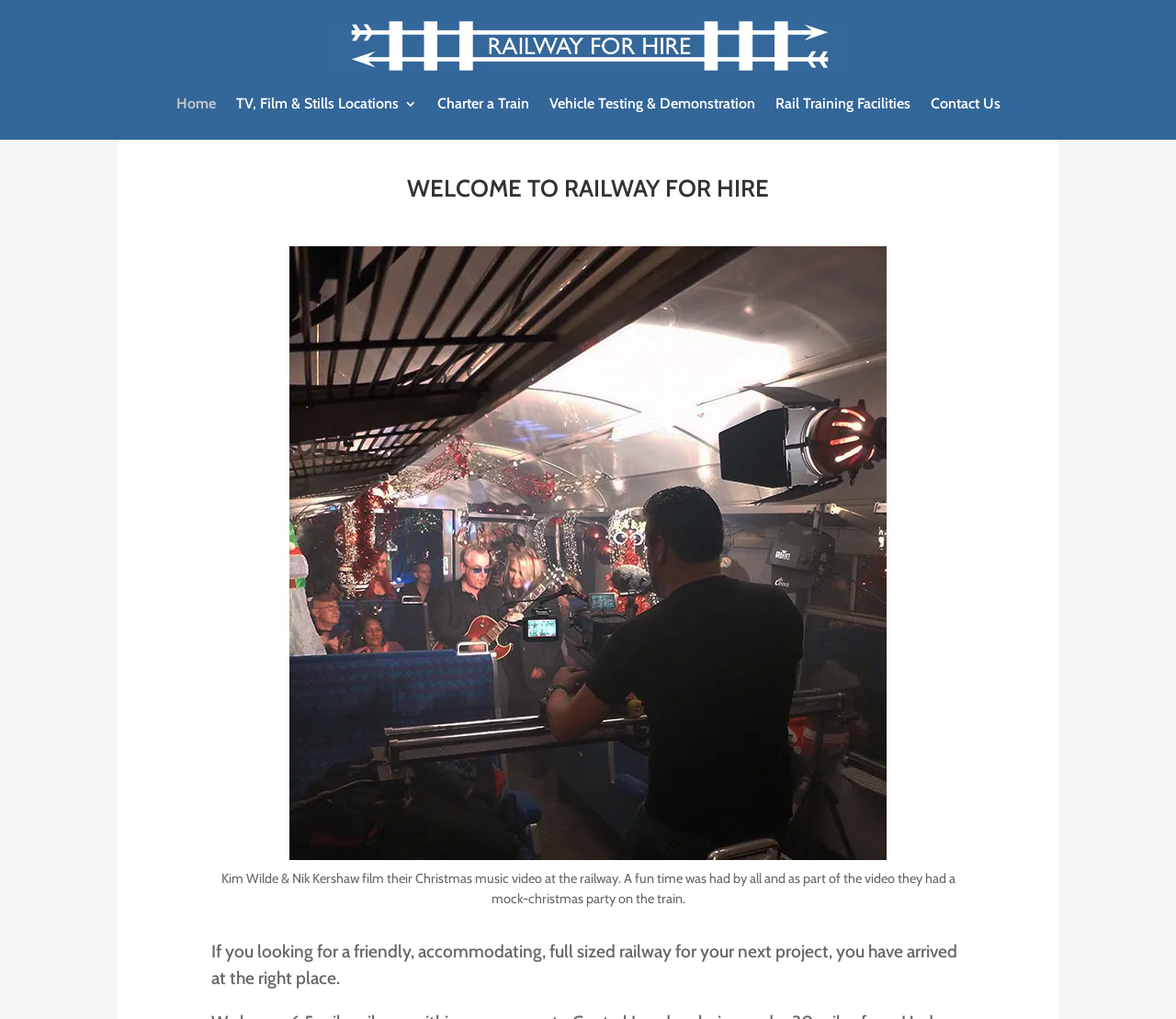For the following element description, predict the bounding box coordinates in the format (top-left x, top-left y, bottom-right x, bottom-right y). All values should be floating point numbers between 0 and 1. Description: Home

[0.15, 0.096, 0.183, 0.137]